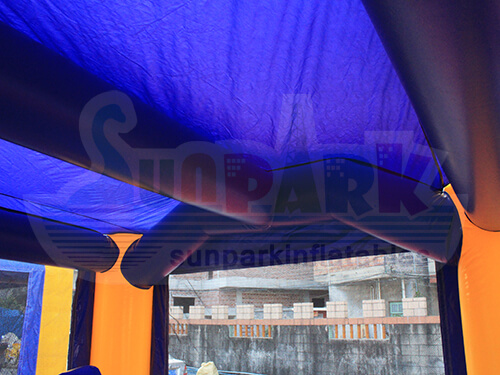Explain the image in a detailed and thorough manner.

The image showcases the interior of a Disney-themed bounce house, highlighting its vibrant color scheme of blue and orange. The photograph captures the arched ceiling and structural elements that contribute to the safety and durability of the inflatable. It is designed with heavy-duty, commercial-grade quality, ensuring it can withstand high levels of activity. Enhanced features include quad-stitched seams in high-stress areas for added strength, compliance with EN:14960 safety regulations, and the option for customization in color, size, logo, and artwork. Additionally, the bounce house is equipped with a zipper for easy deflation, making it convenient for setup and storage. Overall, this bounce house combines fun with robust design, ideal for any entertaining event.